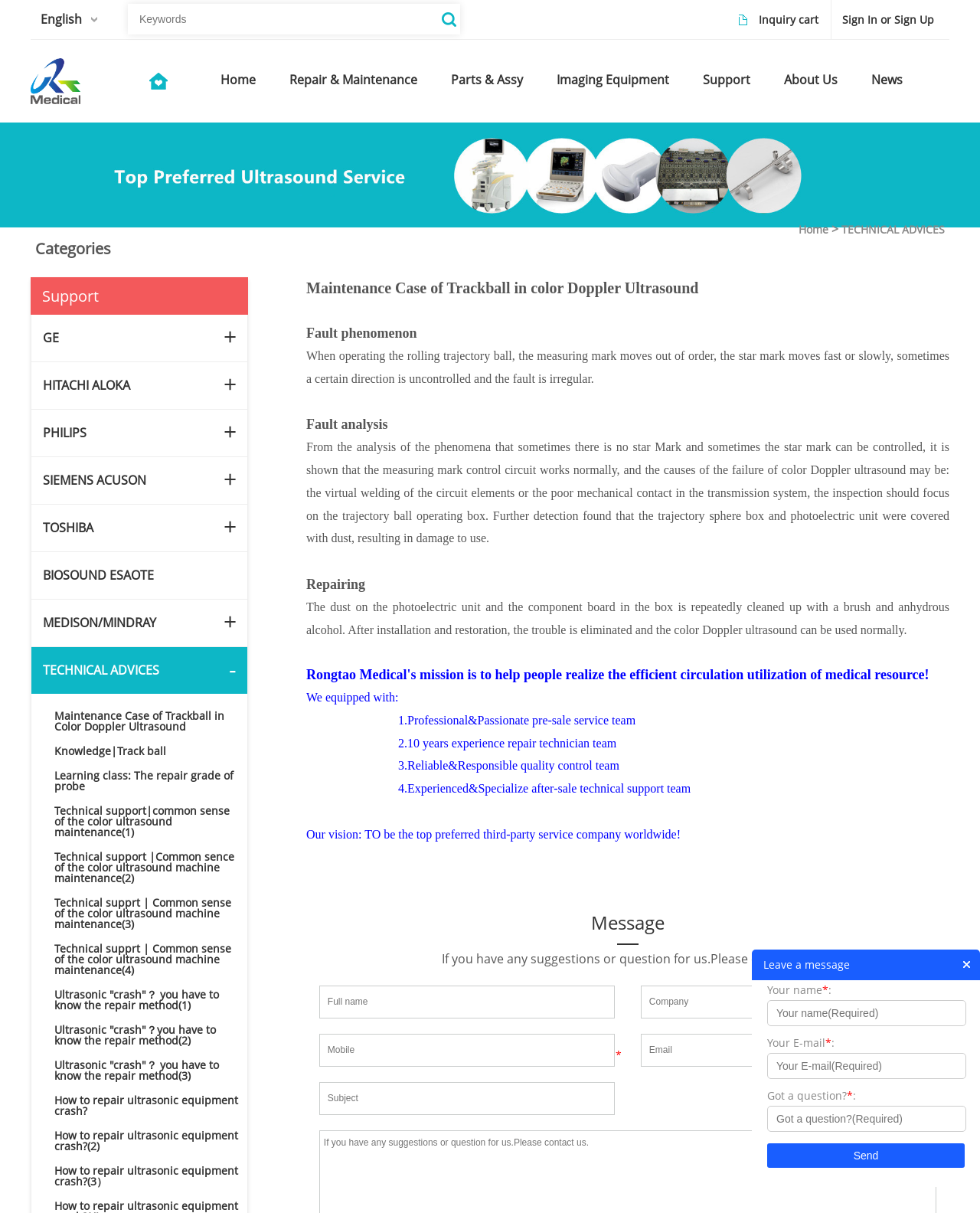What is the brand of the 'VIVID I system maintainance' link?
Respond to the question with a well-detailed and thorough answer.

The brand of the 'VIVID I system maintainance' link is GE, which is determined by the link's text and its position under the GE brand section in the webpage's content.